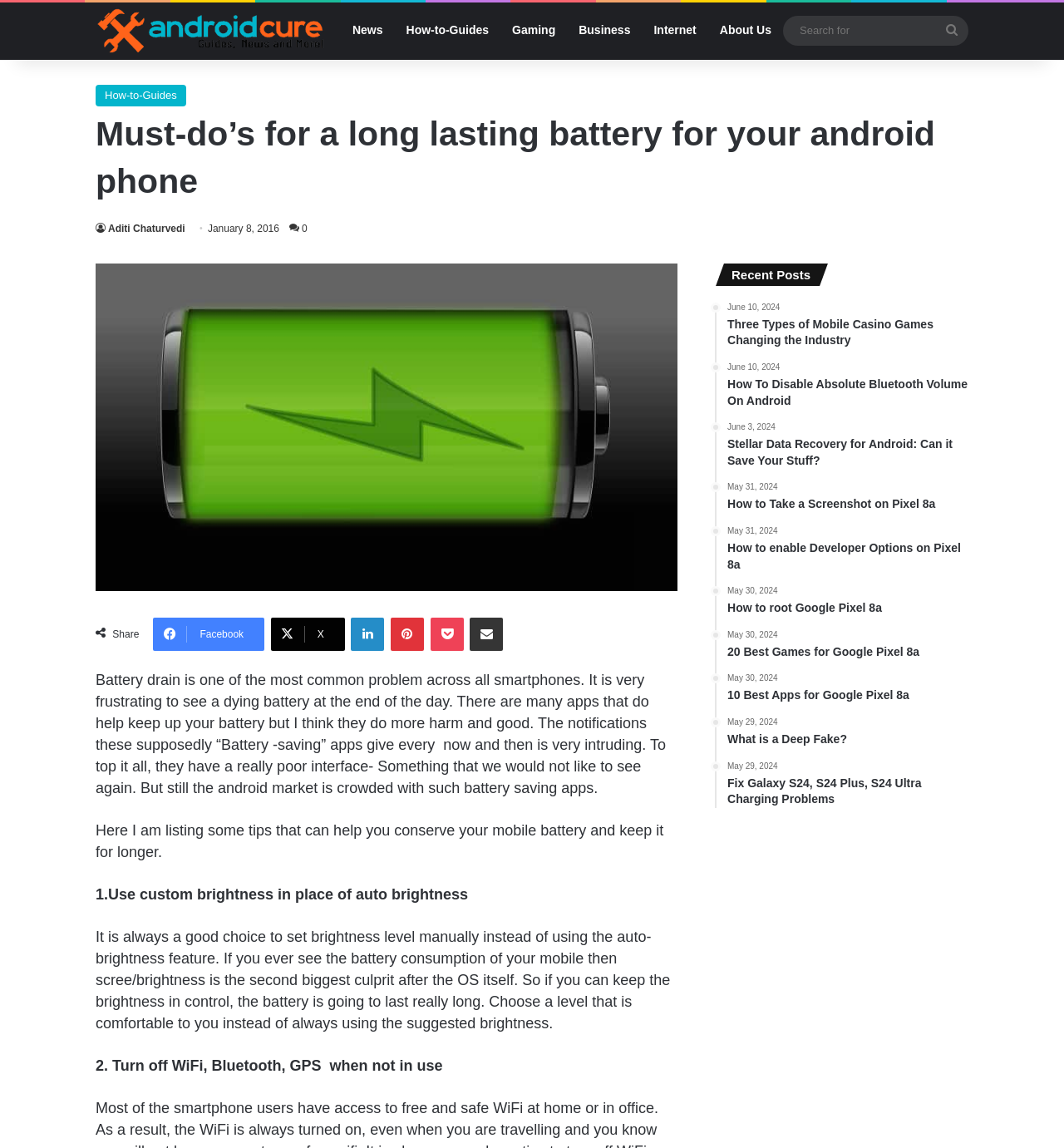Find the headline of the webpage and generate its text content.

Must-do’s for a long lasting battery for your android phone